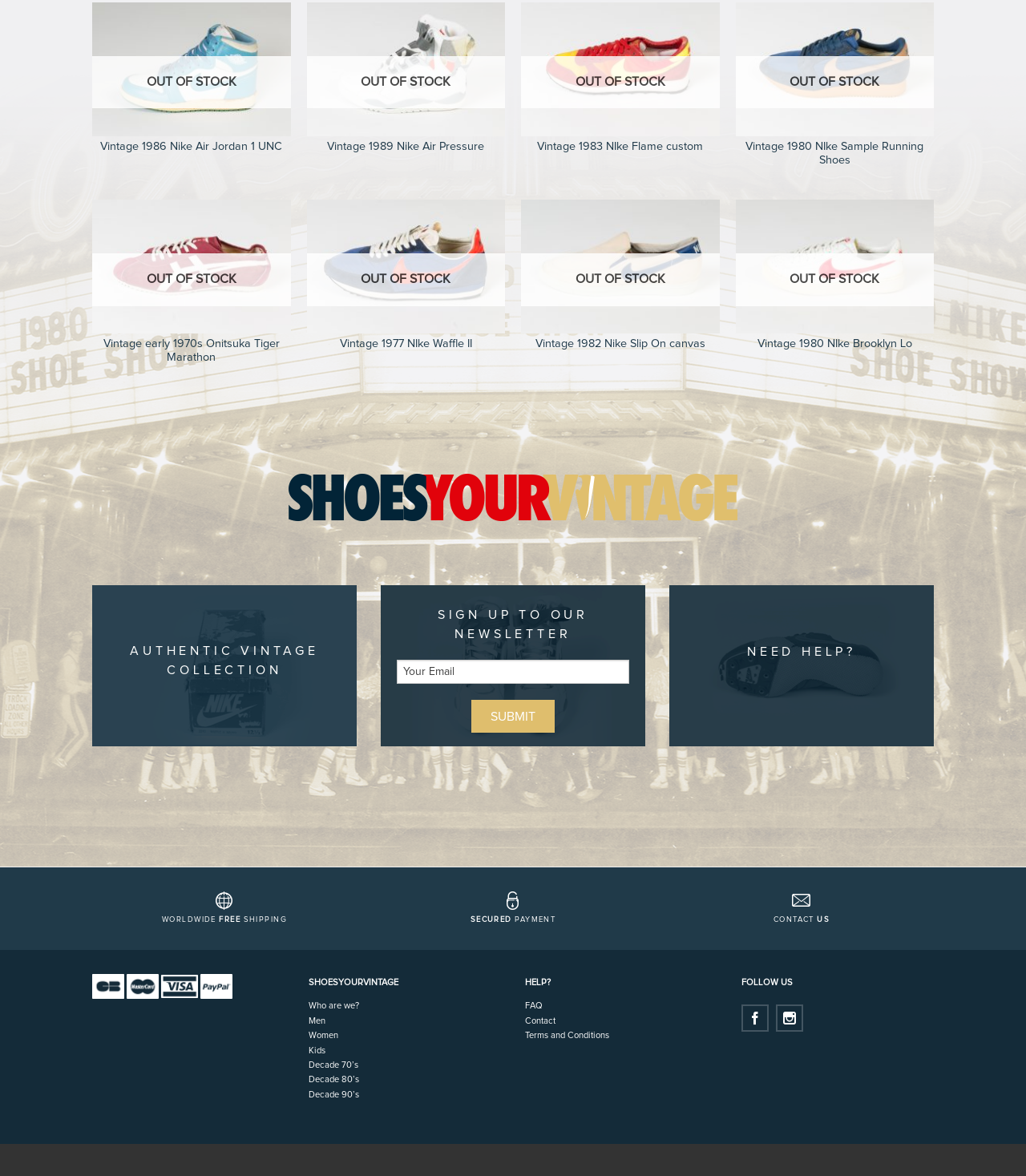Determine the bounding box coordinates of the element's region needed to click to follow the instruction: "Enter email address". Provide these coordinates as four float numbers between 0 and 1, formatted as [left, top, right, bottom].

[0.387, 0.561, 0.613, 0.581]